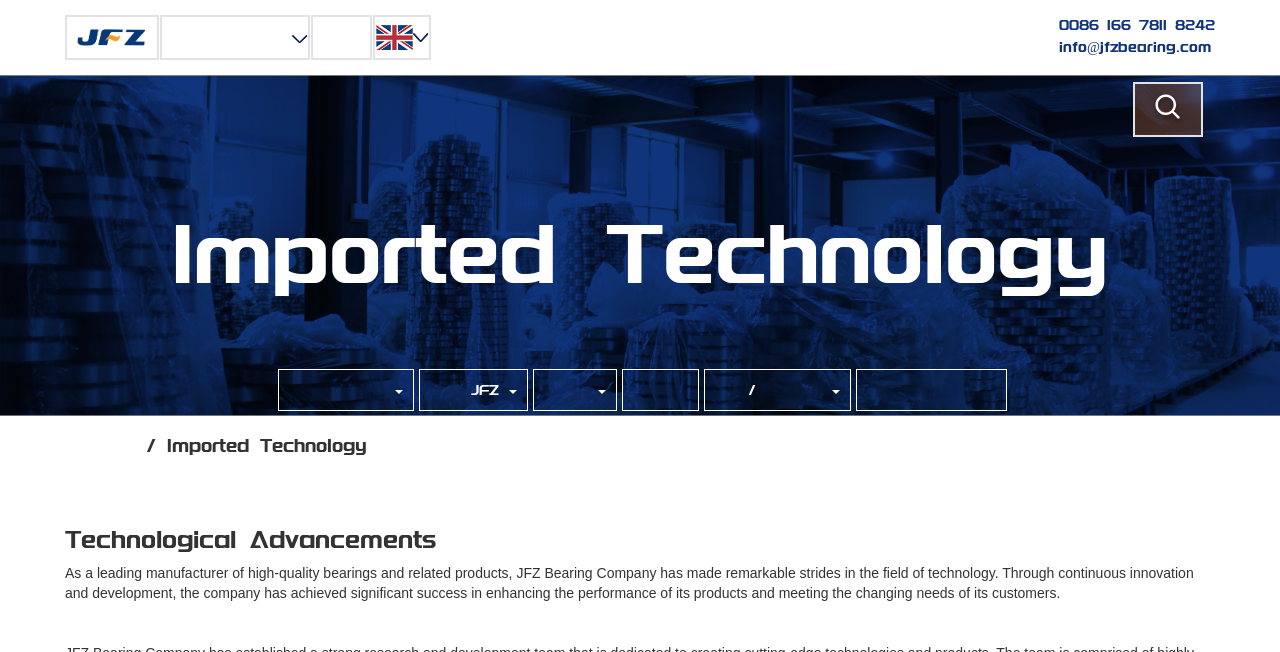What is the language of the webpage?
Using the picture, provide a one-word or short phrase answer.

Bengali and English